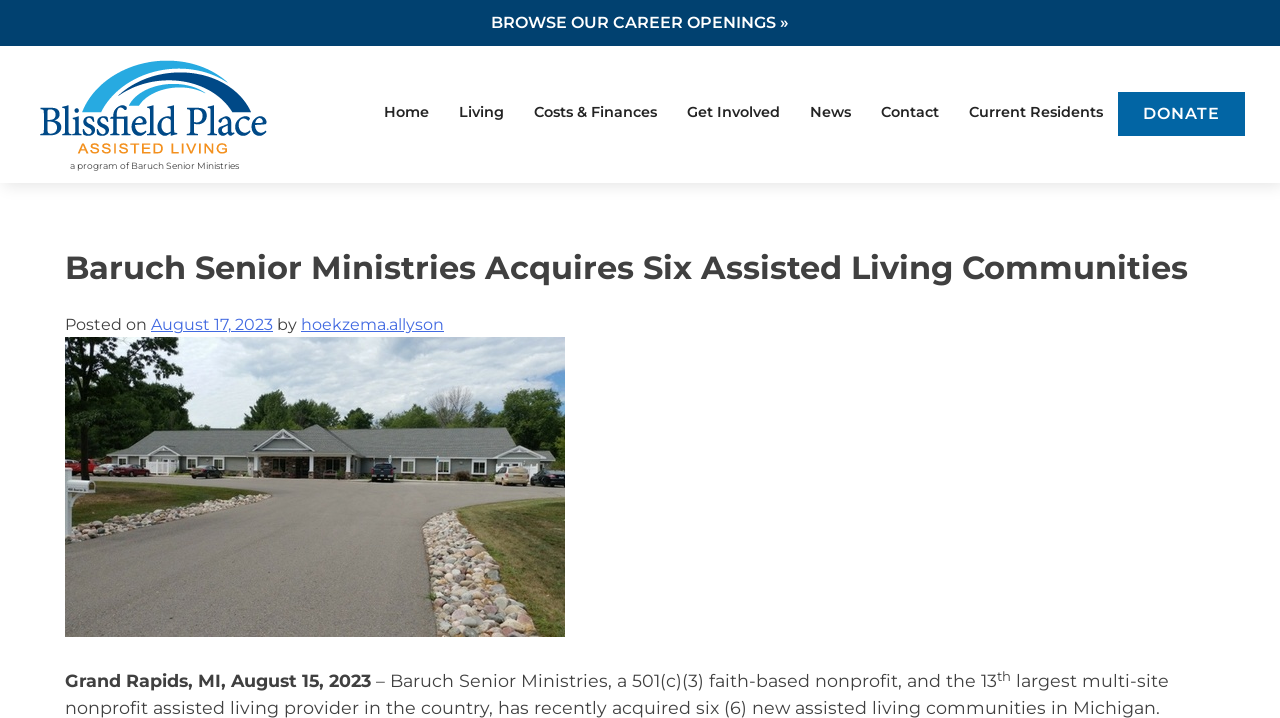What type of organization is Baruch Senior Ministries? Examine the screenshot and reply using just one word or a brief phrase.

faith-based nonprofit